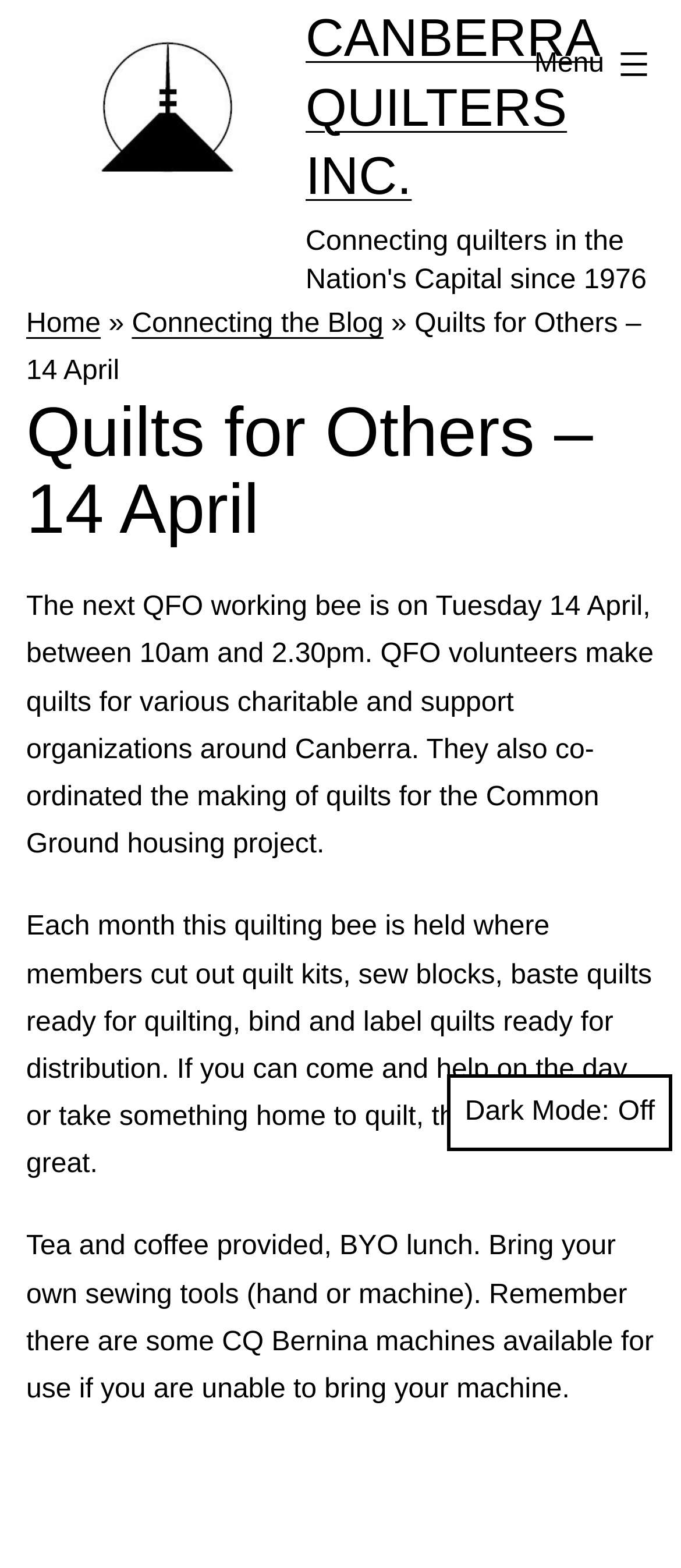Provide an in-depth caption for the elements present on the webpage.

The webpage is about Quilts for Others, a charitable organization that makes quilts for various organizations around Canberra. At the top left of the page, there is a link to "Canberra Quilters Inc." accompanied by an image with the same name. Next to it, there is a larger link to "CANBERRA QUILTERS INC." that spans almost half of the page width.

On the top right, there is a button labeled "Menu" that, when expanded, controls the primary menu list. Below it, there are links to "Home" and "Connecting the Blog", separated by a "»" symbol.

The main content of the page is about the Quilts for Others working bee event, which is announced in a heading at the top. The event details are provided in three paragraphs of text, stating the date, time, and purpose of the event, as well as the activities that will take place during the quilting bee. The text also mentions that tea and coffee will be provided, and attendees are encouraged to bring their own lunch and sewing tools.

At the bottom right of the page, there is a button labeled "Dark Mode:" that allows users to toggle the page's color scheme.